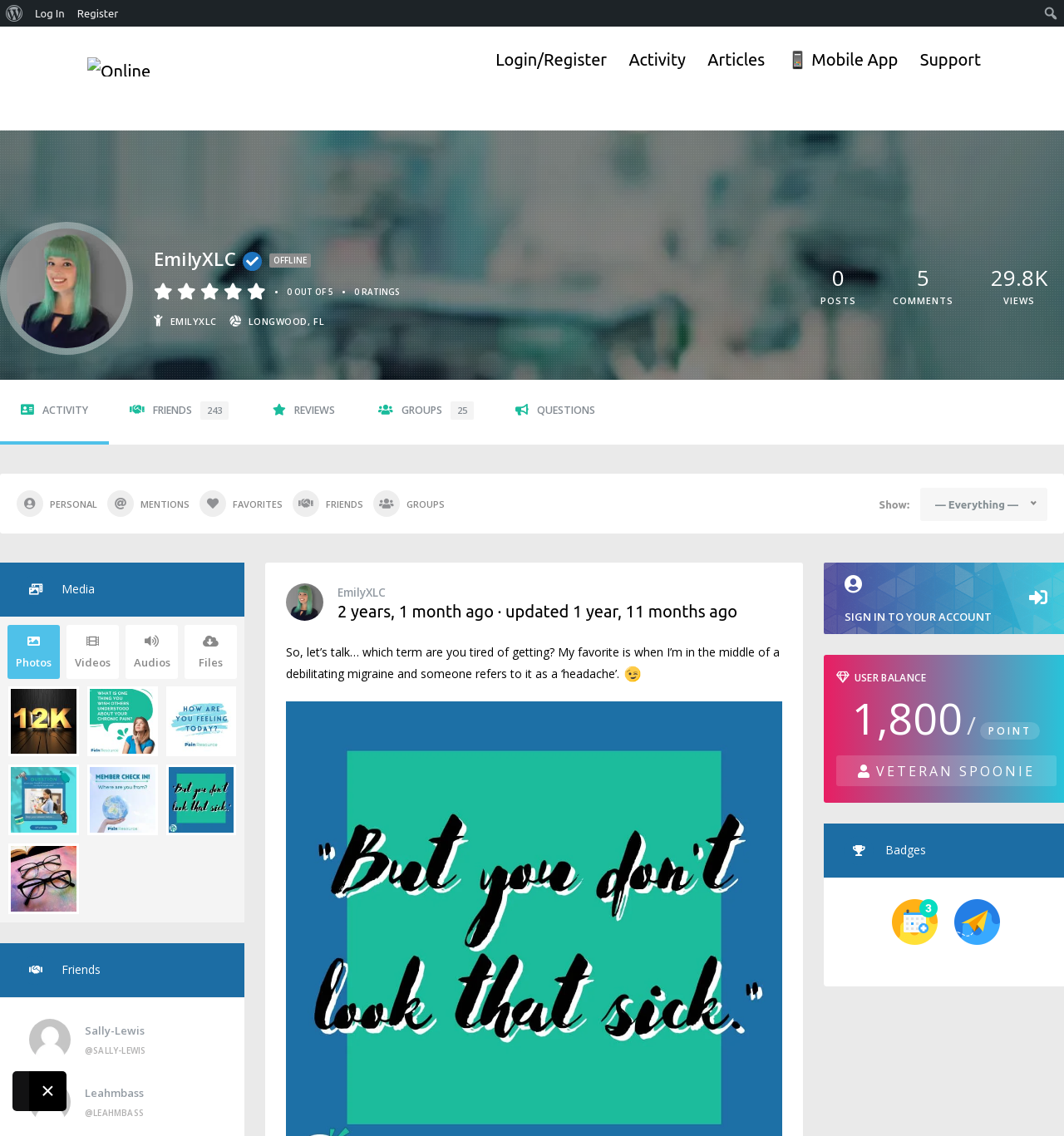Using the provided element description, identify the bounding box coordinates as (top-left x, top-left y, bottom-right x, bottom-right y). Ensure all values are between 0 and 1. Description: Log In

[0.027, 0.0, 0.067, 0.023]